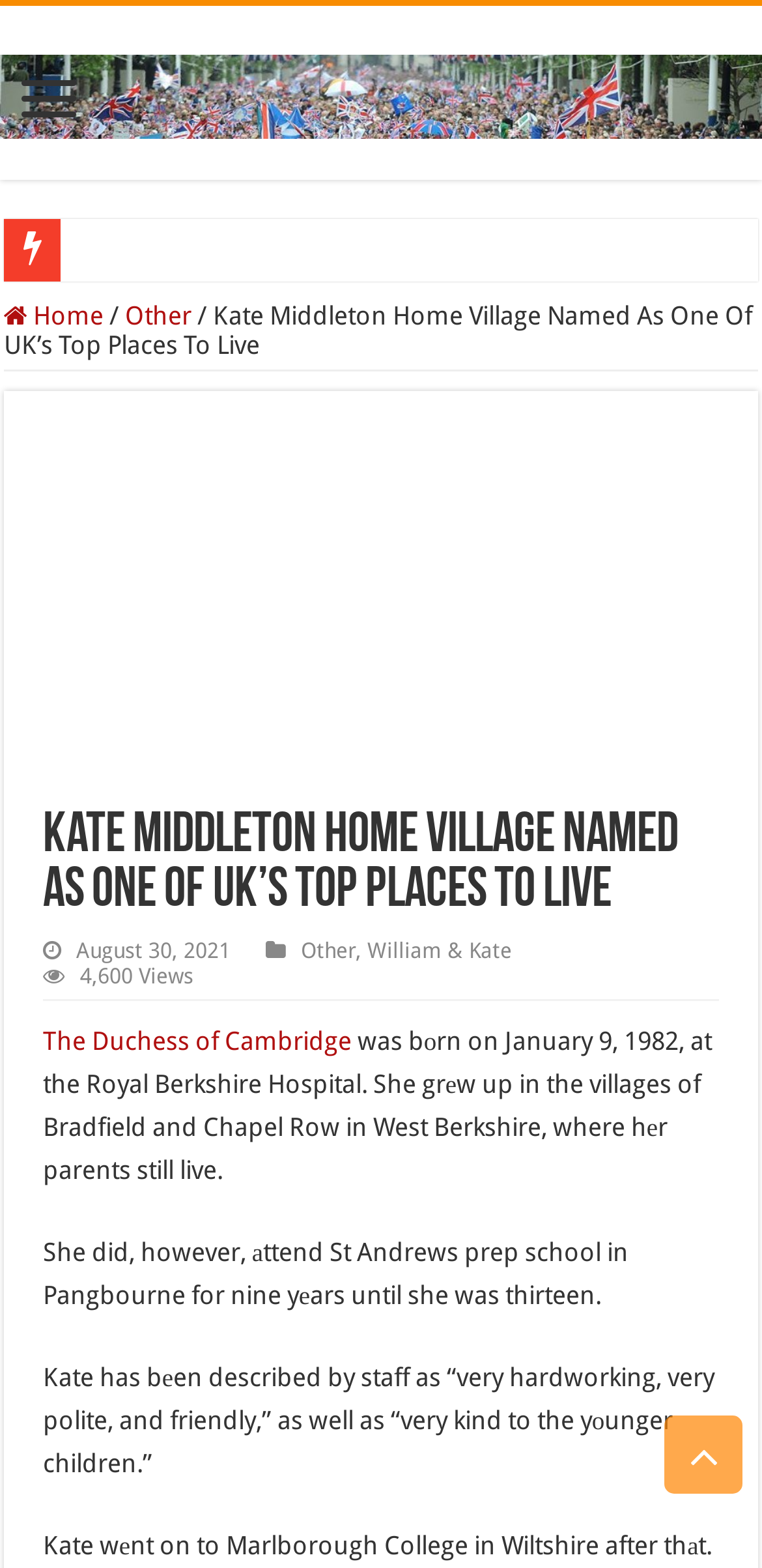Identify and extract the heading text of the webpage.

Kate Middleton Home Village Named As One Of UK’s Top Places To Live